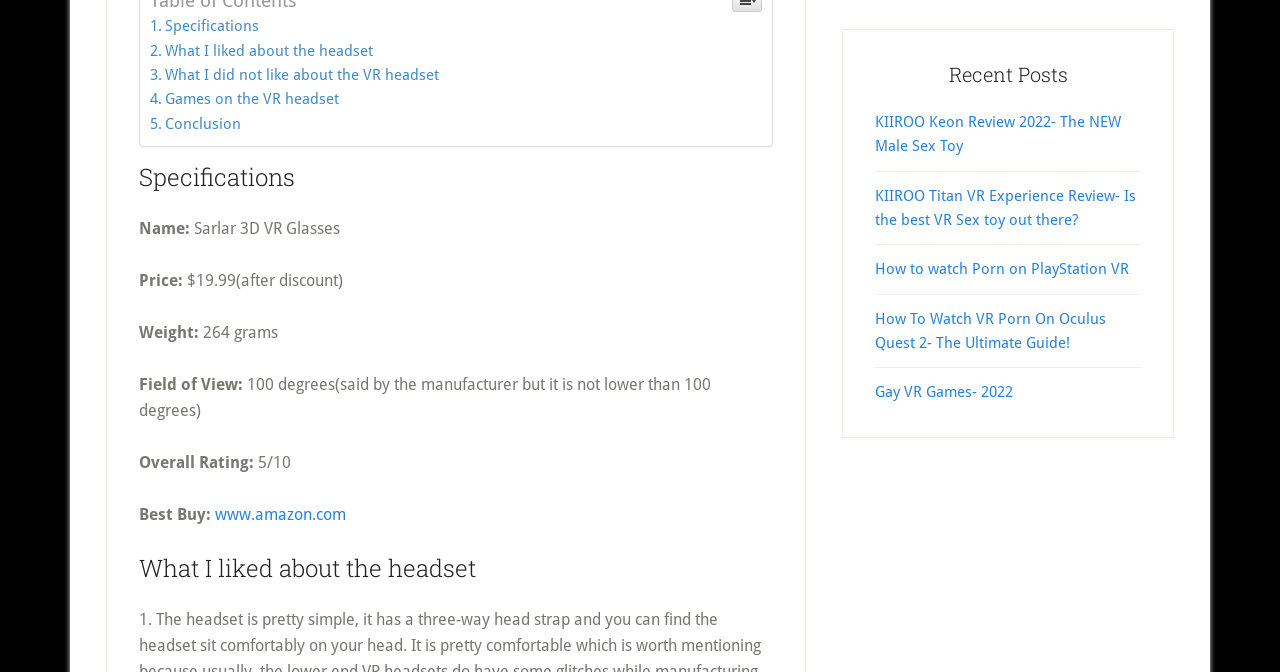Given the element description, predict the bounding box coordinates in the format (top-left x, top-left y, bottom-right x, bottom-right y), using floating point numbers between 0 and 1: Specifications

[0.117, 0.026, 0.202, 0.053]